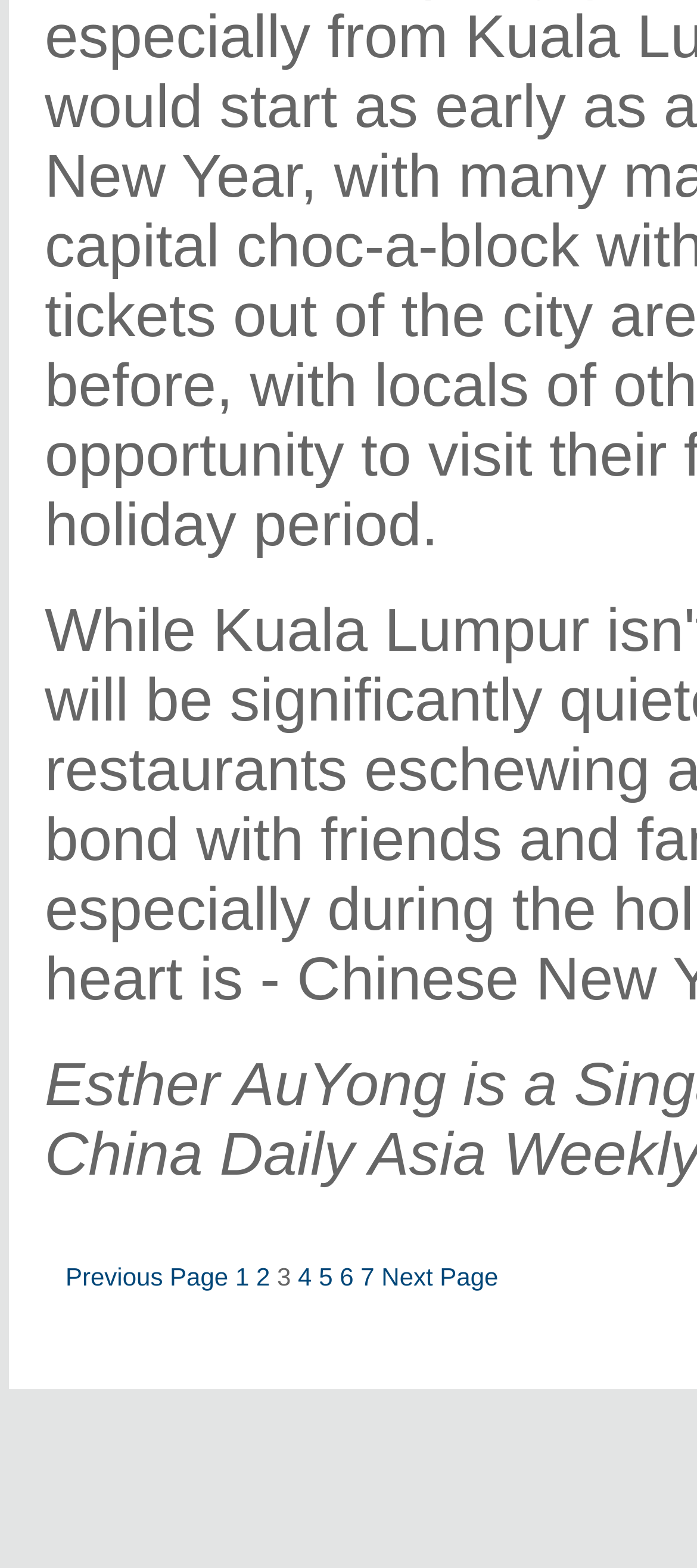Please determine the bounding box coordinates of the element to click on in order to accomplish the following task: "go to previous page". Ensure the coordinates are four float numbers ranging from 0 to 1, i.e., [left, top, right, bottom].

[0.094, 0.805, 0.328, 0.823]